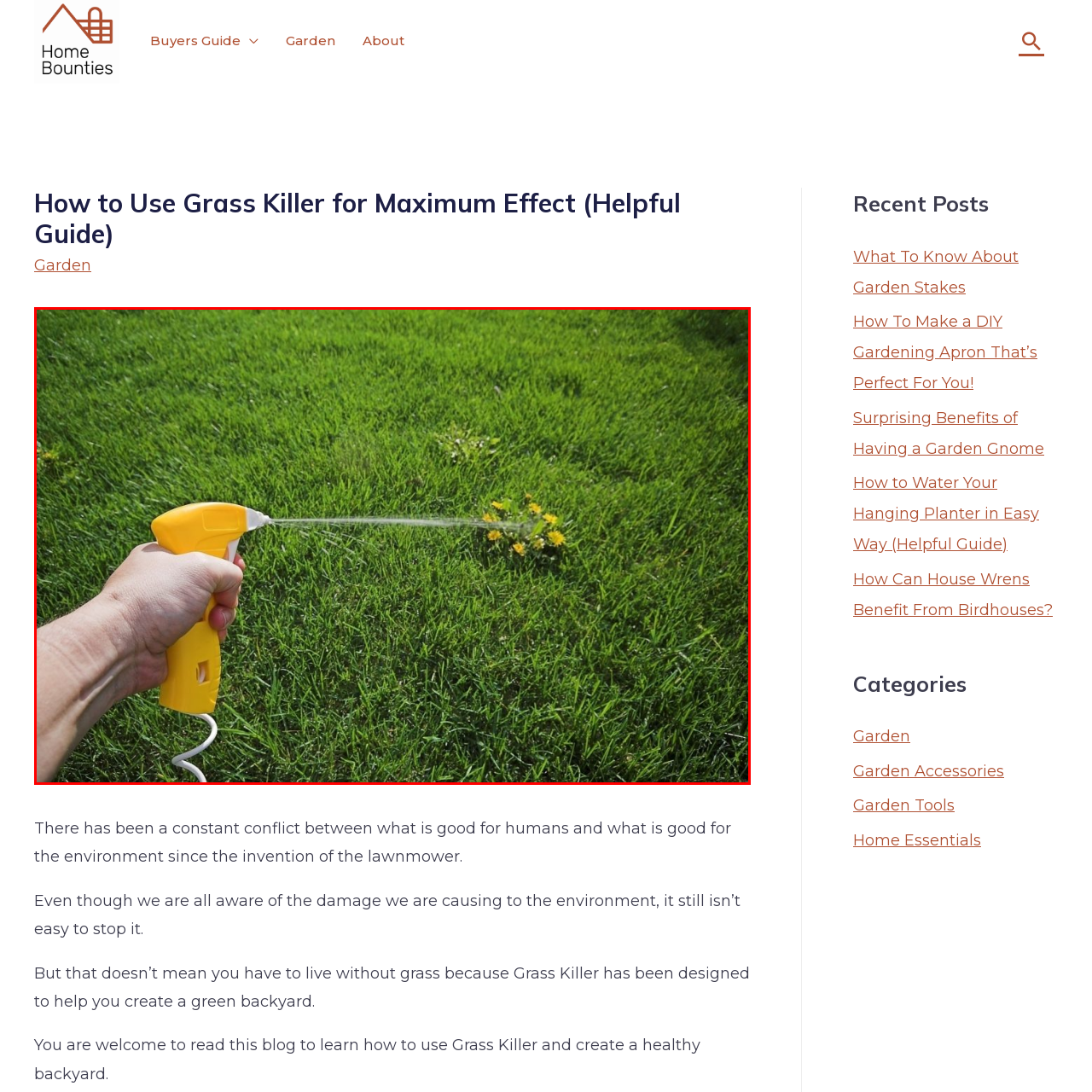Generate a comprehensive caption for the picture highlighted by the red outline.

The image captures a hand holding a yellow spray nozzle, aimed towards a patch of grass adorned with small yellow flowers. The vibrant green grass creates a lush backdrop, contrasting with the bright yellow of the nozzle. The person appears to be applying a mist or liquid, likely a grass killer or herbicide, targeting the flowers that may be unwelcome in their garden. This action illustrates the ongoing struggle many gardeners face between maintaining a beautiful lawn and managing the health of their garden. In the context of the broader theme, this image aligns with discussions about effective strategies for using grass killers to achieve optimal results while ensuring a healthy backyard.